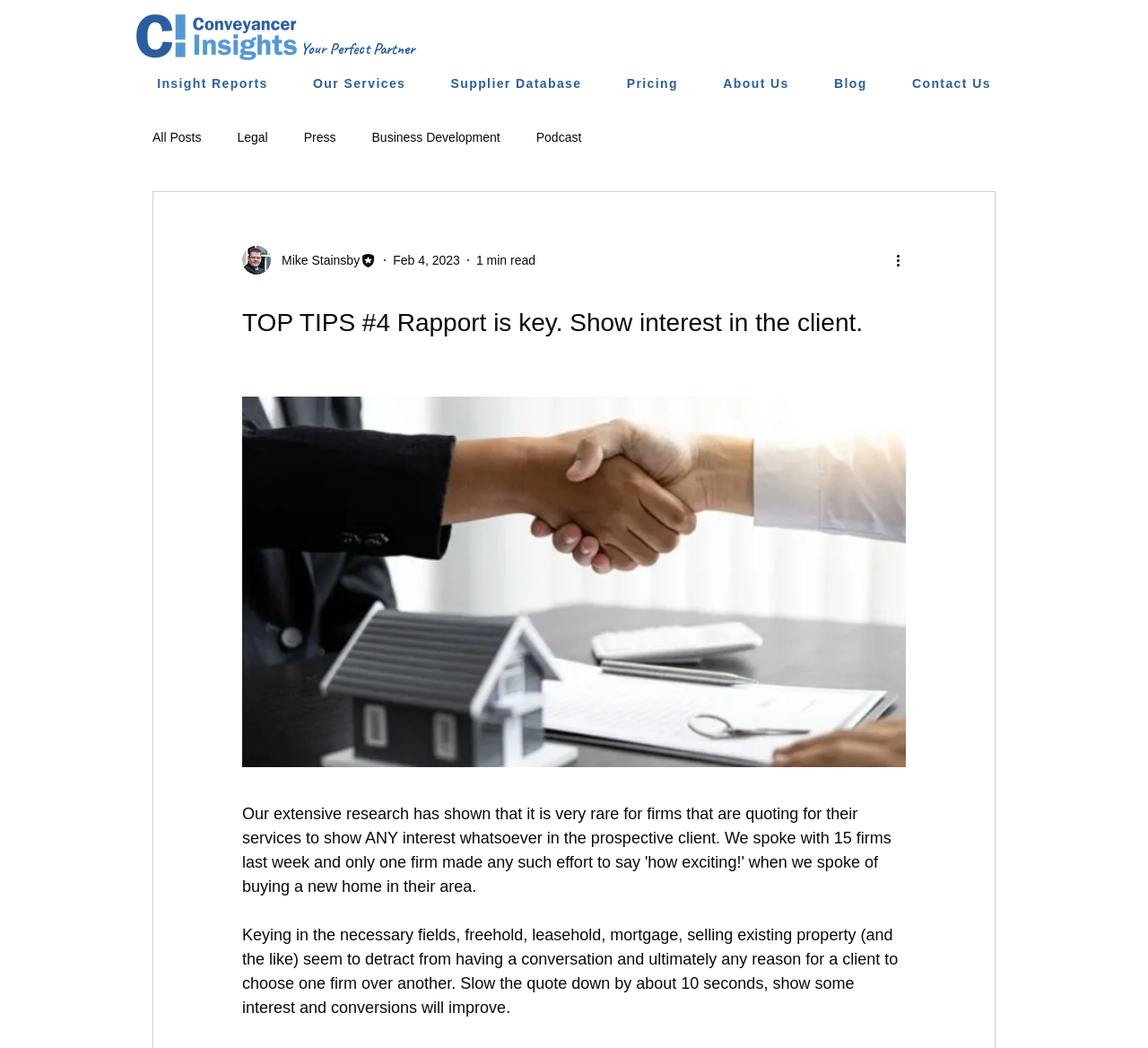Locate the bounding box coordinates of the area you need to click to fulfill this instruction: 'Read the article'. The coordinates must be in the form of four float numbers ranging from 0 to 1: [left, top, right, bottom].

[0.134, 0.345, 0.866, 0.974]